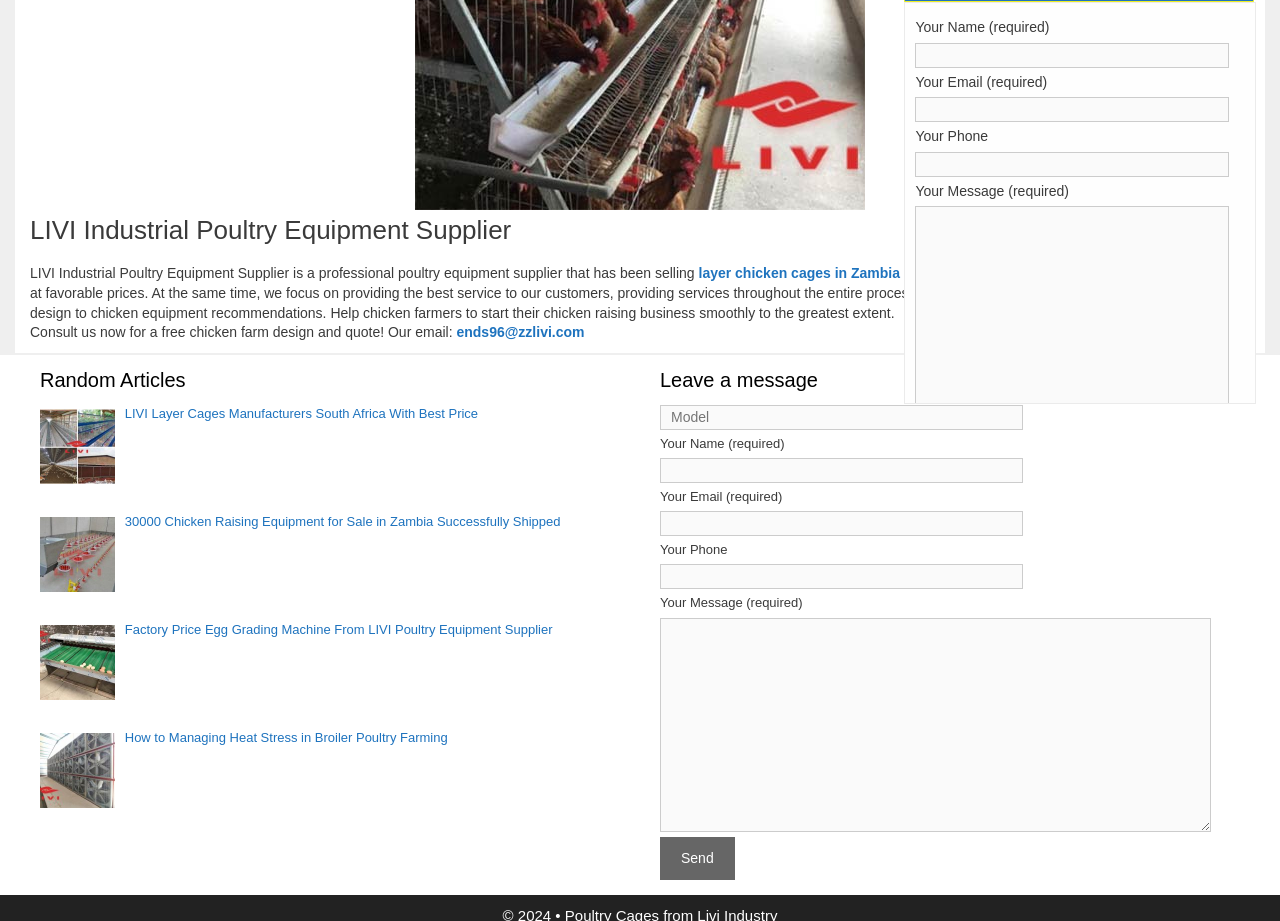From the screenshot, find the bounding box of the UI element matching this description: "layer chicken cages in Zambia". Supply the bounding box coordinates in the form [left, top, right, bottom], each a float between 0 and 1.

[0.546, 0.288, 0.703, 0.306]